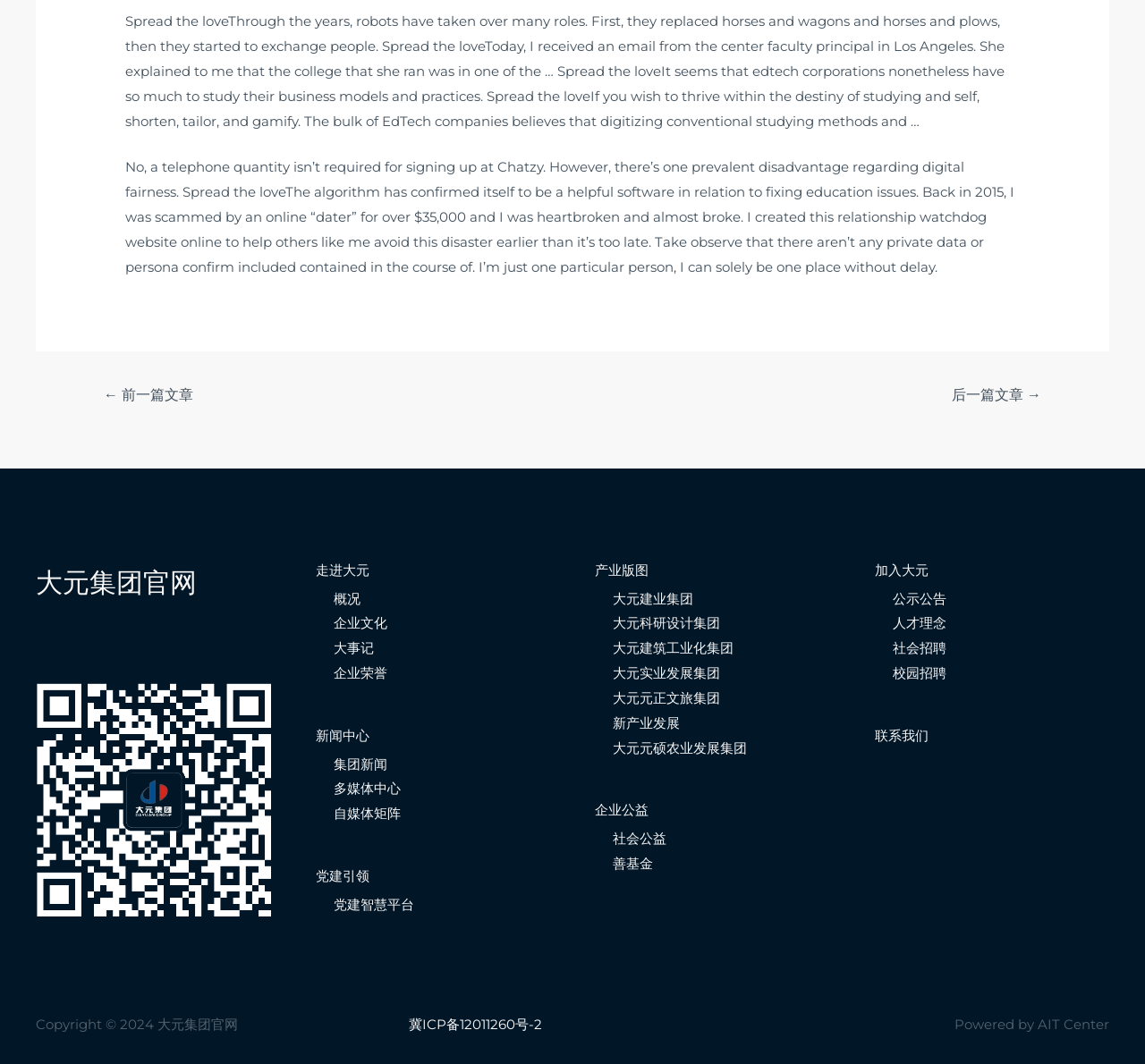Determine the bounding box coordinates of the element that should be clicked to execute the following command: "Click the previous article link".

[0.072, 0.357, 0.187, 0.388]